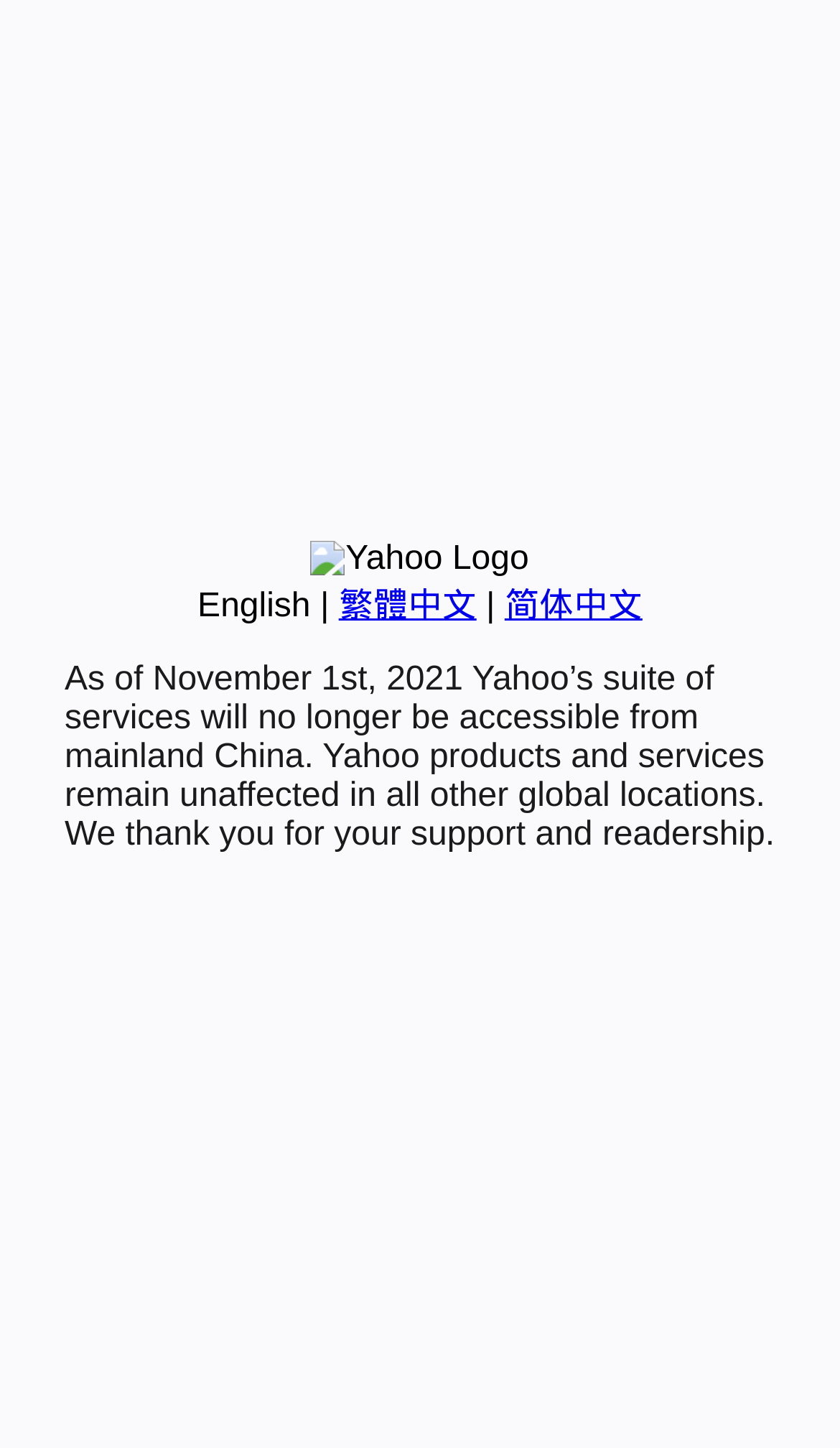Please find the bounding box for the UI component described as follows: "简体中文".

[0.601, 0.406, 0.765, 0.432]